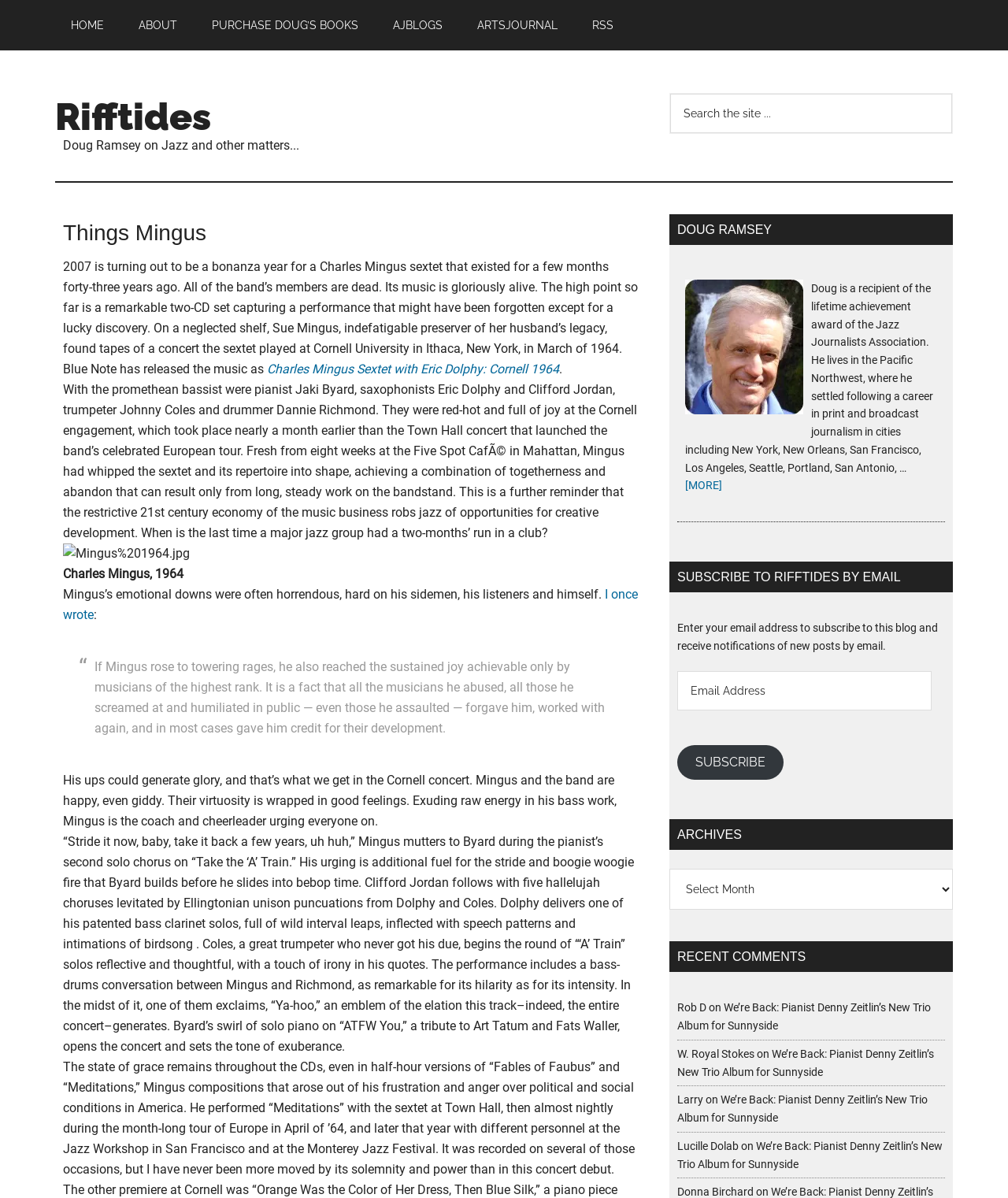Please identify the bounding box coordinates of the region to click in order to complete the given instruction: "View Archives". The coordinates should be four float numbers between 0 and 1, i.e., [left, top, right, bottom].

[0.664, 0.725, 0.945, 0.759]